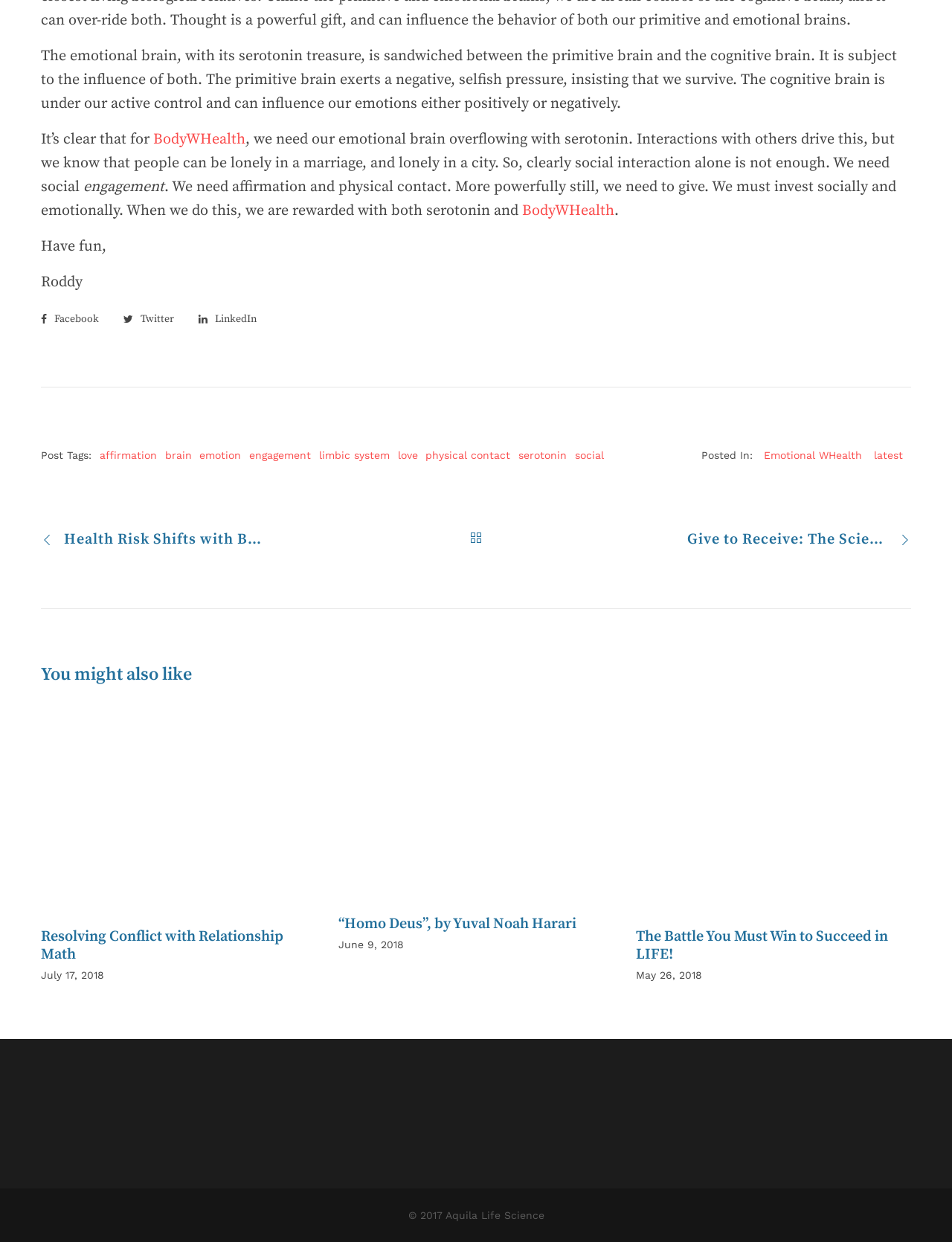Please answer the following question using a single word or phrase: 
What is the category of the post?

Emotional WHealth